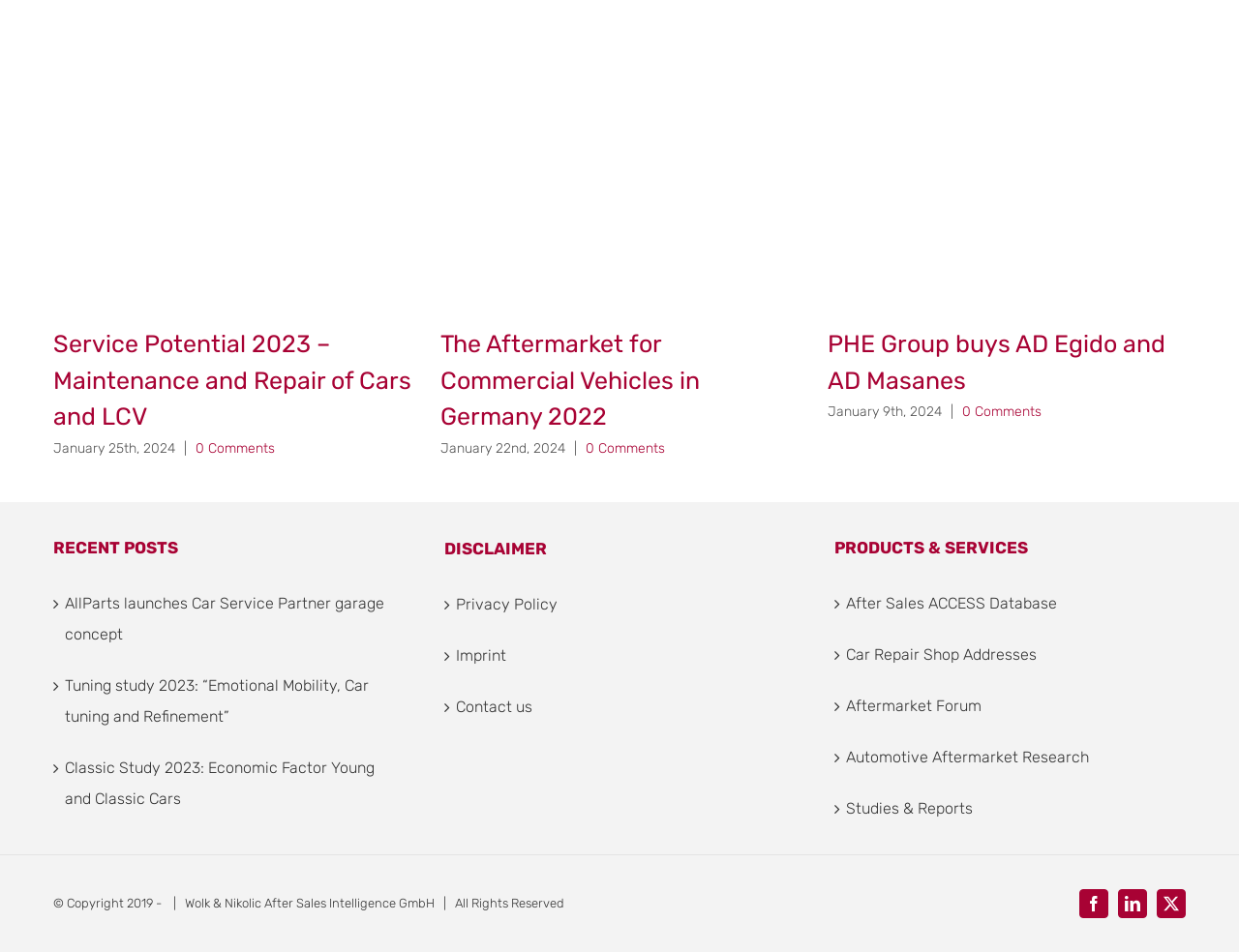Answer this question using a single word or a brief phrase:
How many recent posts are listed?

3